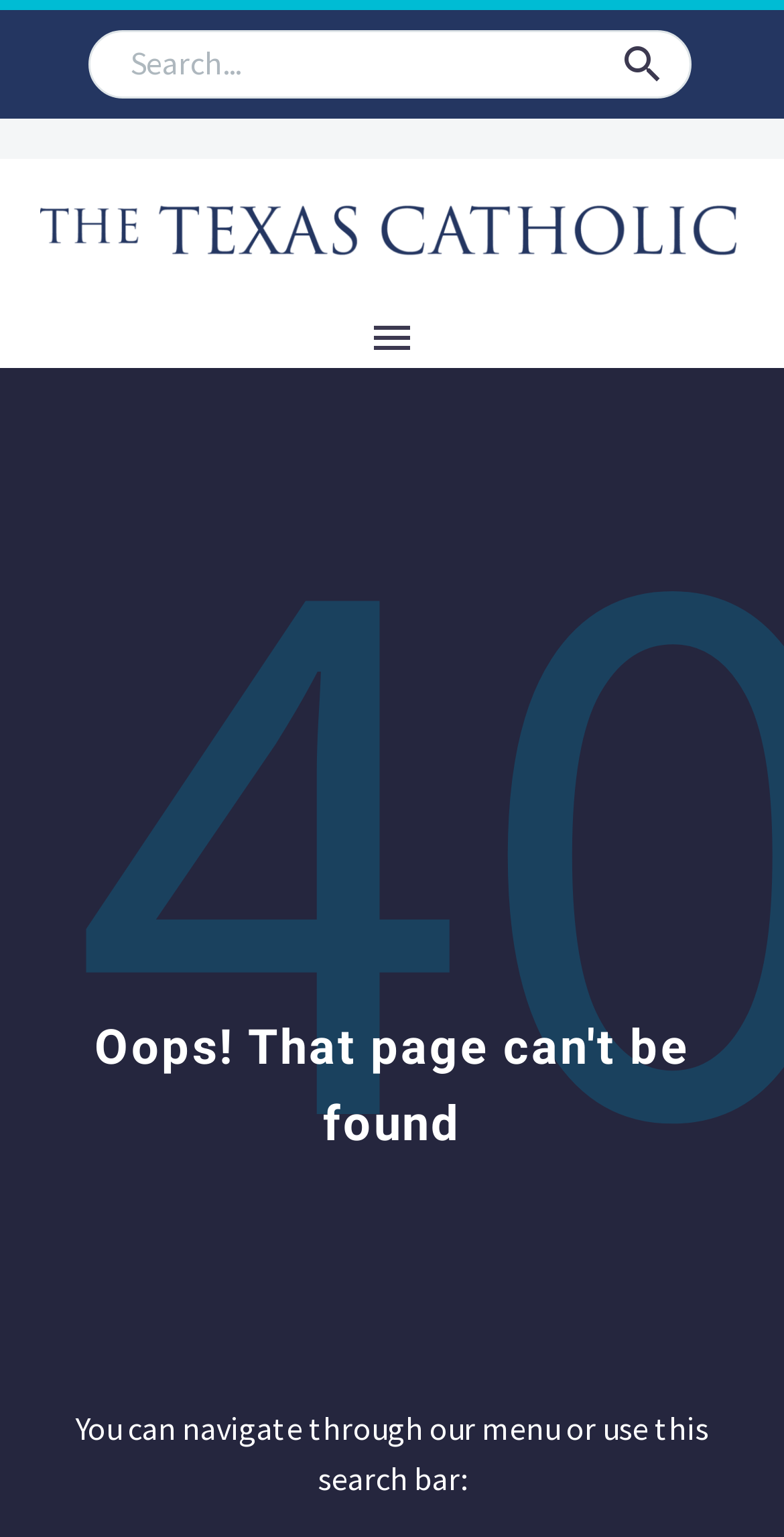Please provide a comprehensive response to the question below by analyzing the image: 
What is the current status of the page?

The heading 'Oops! That page can't be found' indicates that the current page is not available or does not exist. This is further supported by the message 'You can navigate through our menu or use this search bar:' which suggests that the user needs to find an alternative way to access the desired content.